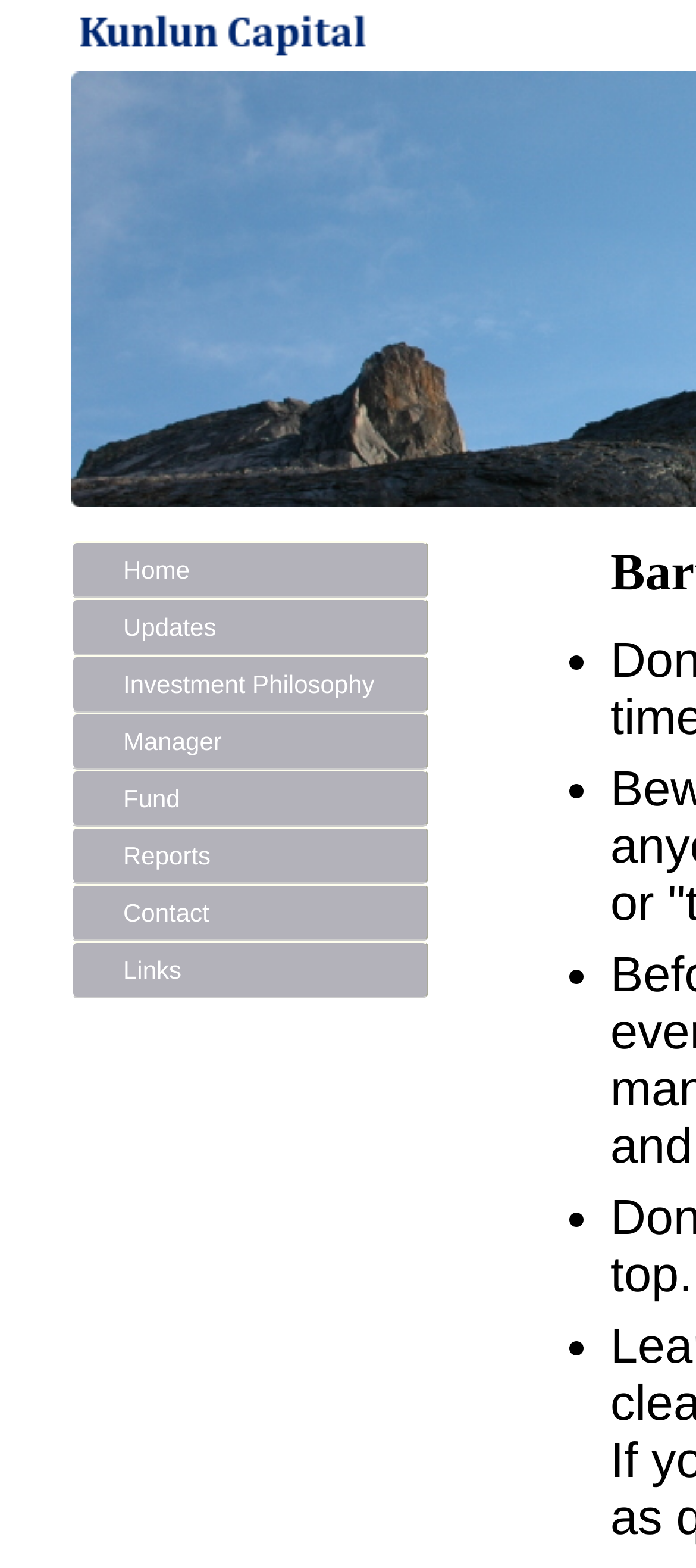How many links are in the navigation menu? Refer to the image and provide a one-word or short phrase answer.

9